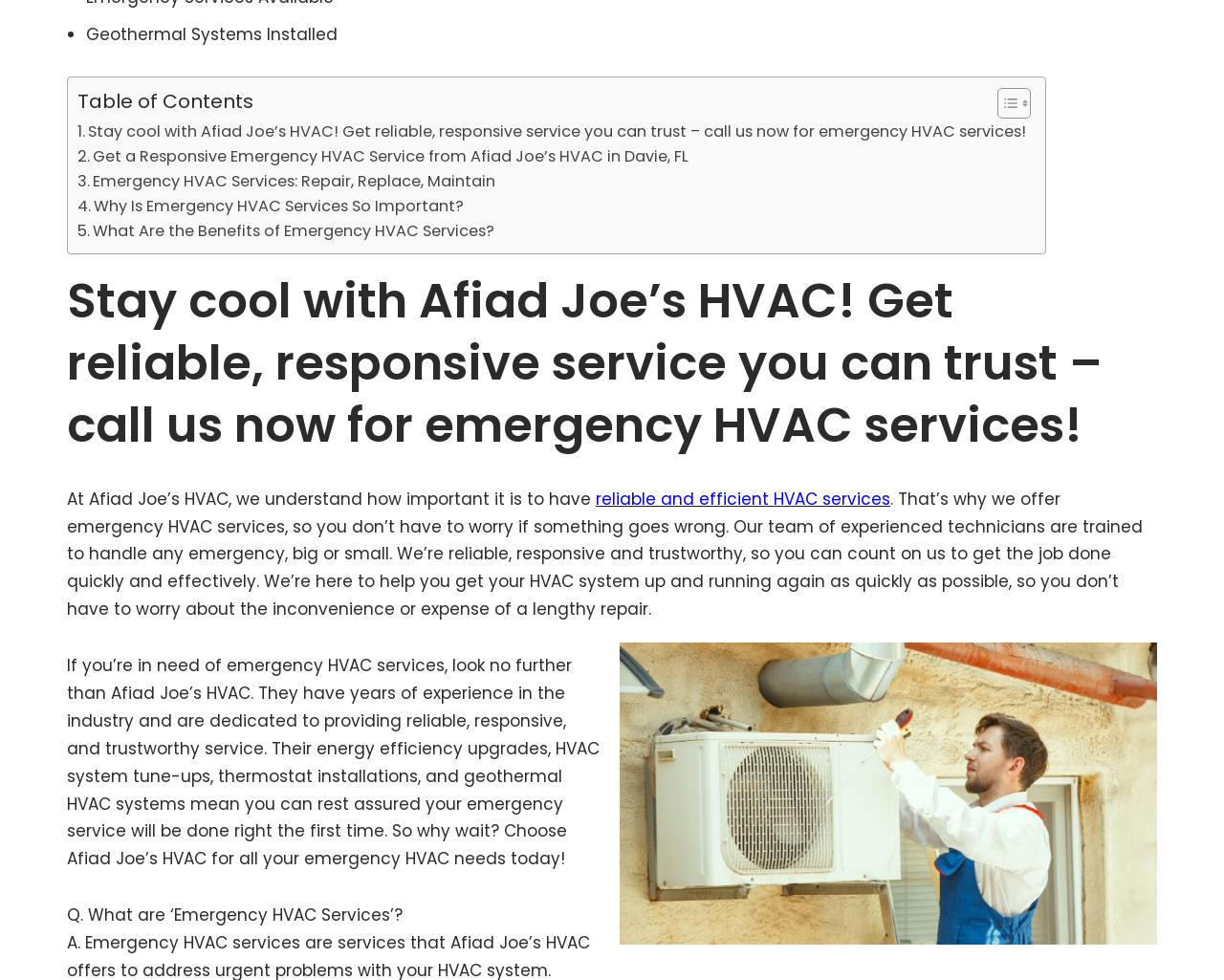Give the bounding box coordinates for this UI element: "Toggle". The coordinates should be four float numbers between 0 and 1, arranged as [left, top, right, bottom].

[0.803, 0.089, 0.838, 0.122]